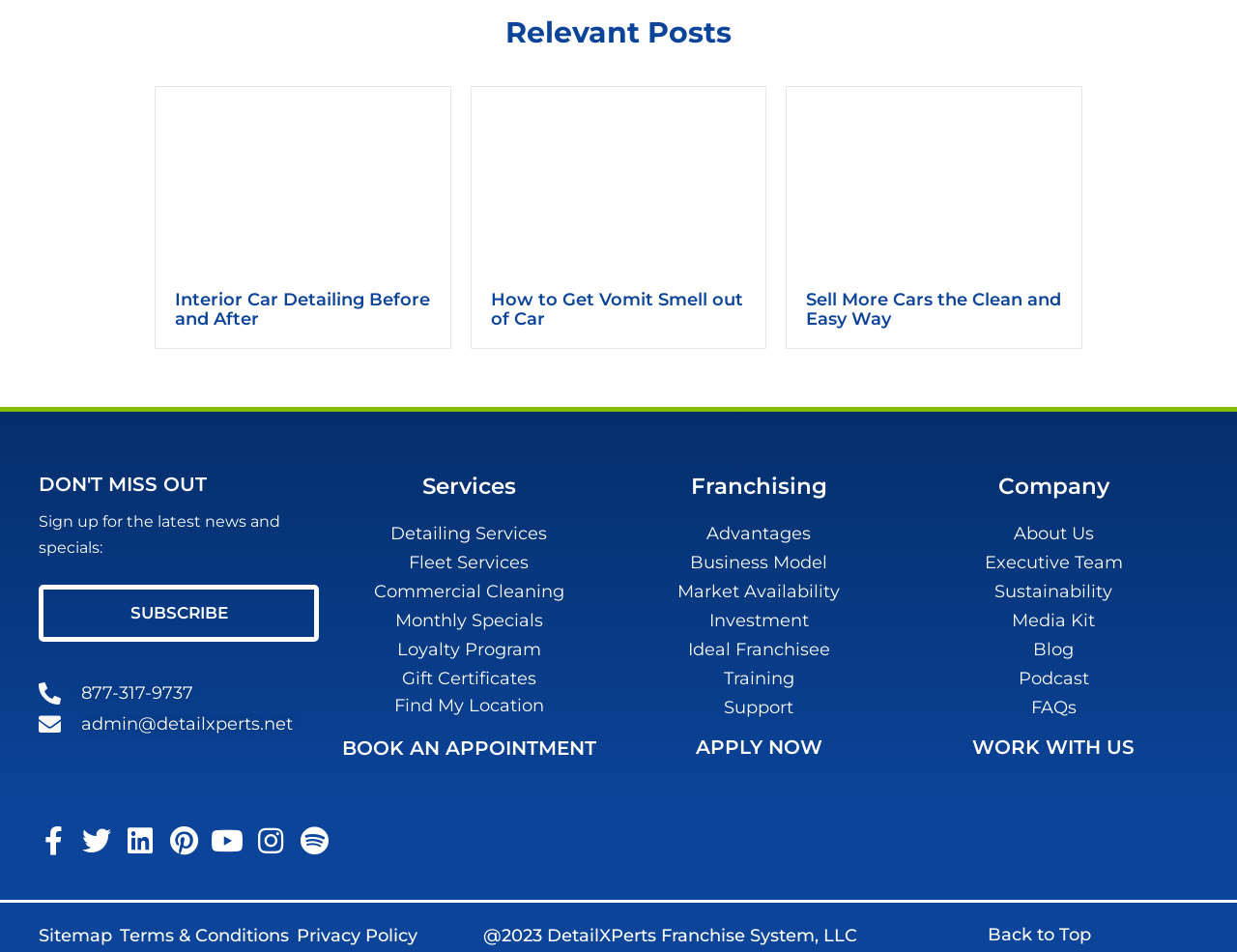Please mark the clickable region by giving the bounding box coordinates needed to complete this instruction: "Learn about franchising advantages".

[0.5, 0.549, 0.727, 0.571]